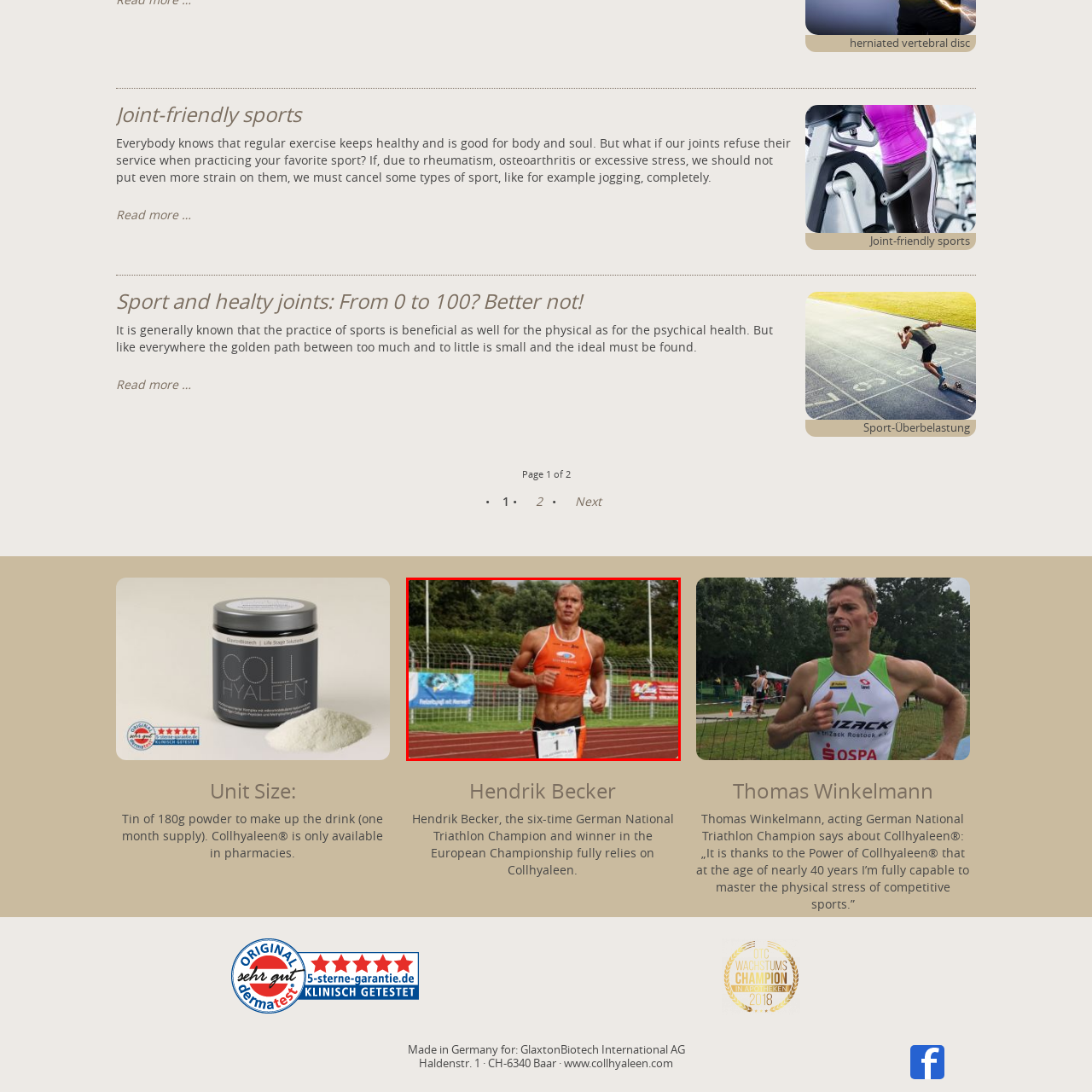How many times has Hendrik Becker been German National Triathlon Champion?
Carefully examine the image highlighted by the red bounding box and provide a detailed answer to the question.

The caption states that Hendrik Becker is 'acclaimed as a six-time German National Triathlon Champion', which means he has won the championship six times.